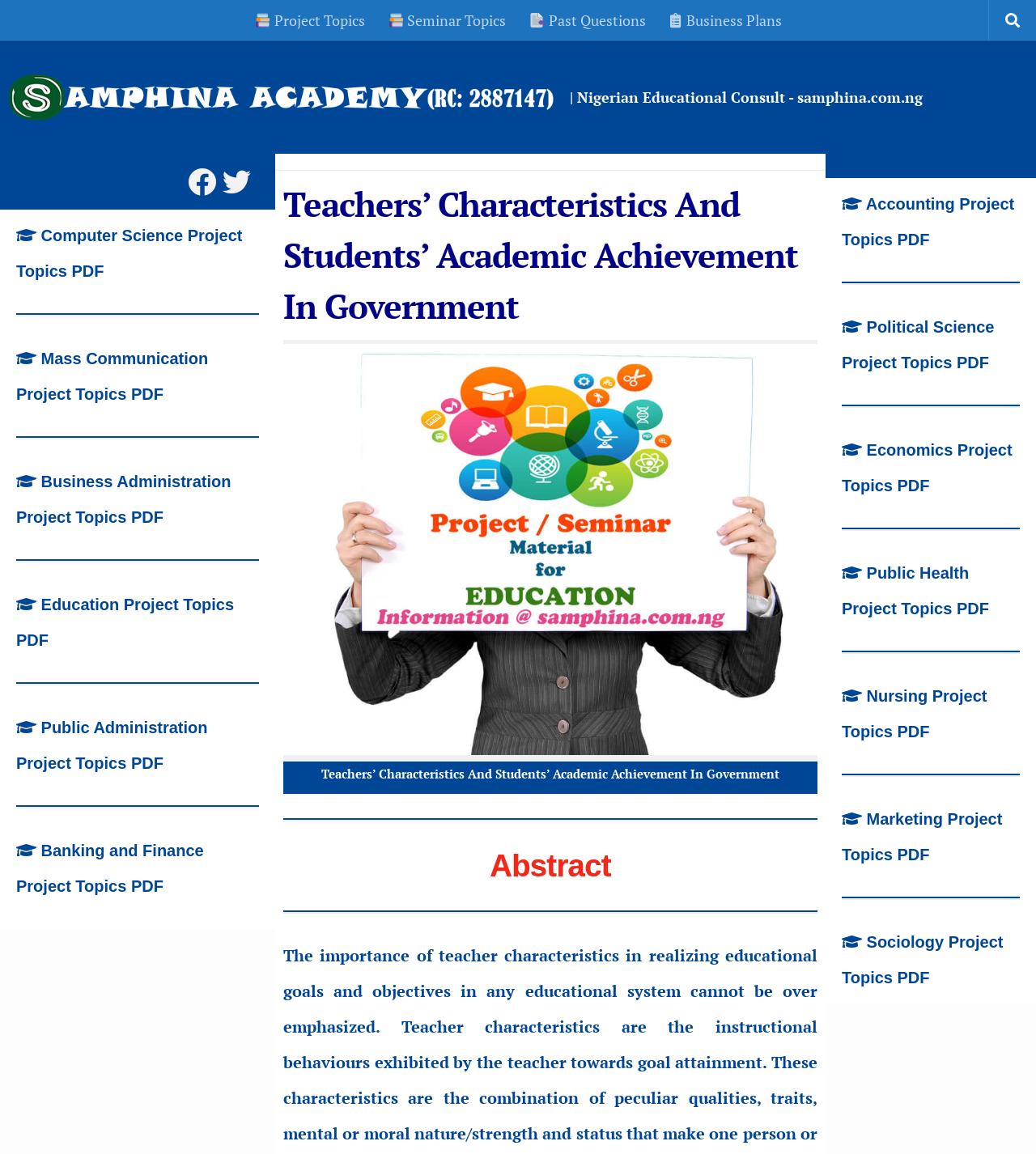Find the coordinates for the bounding box of the element with this description: "Mass Communication Project Topics PDF".

[0.016, 0.303, 0.201, 0.349]